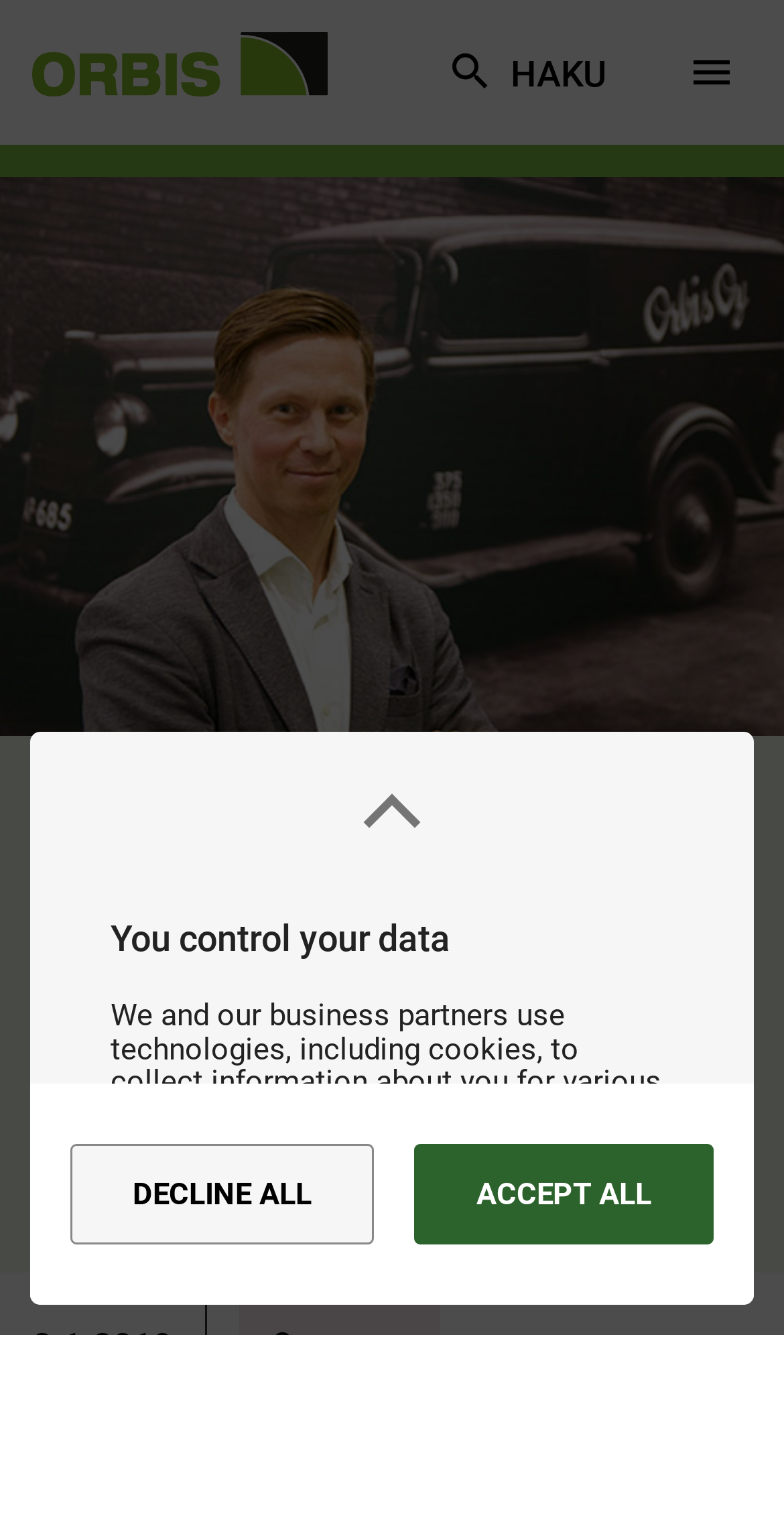What is the company name?
Answer the question in a detailed and comprehensive manner.

I found the company name by looking at the link 'Orbis' at the top left corner of the webpage, which is likely to be the company name.